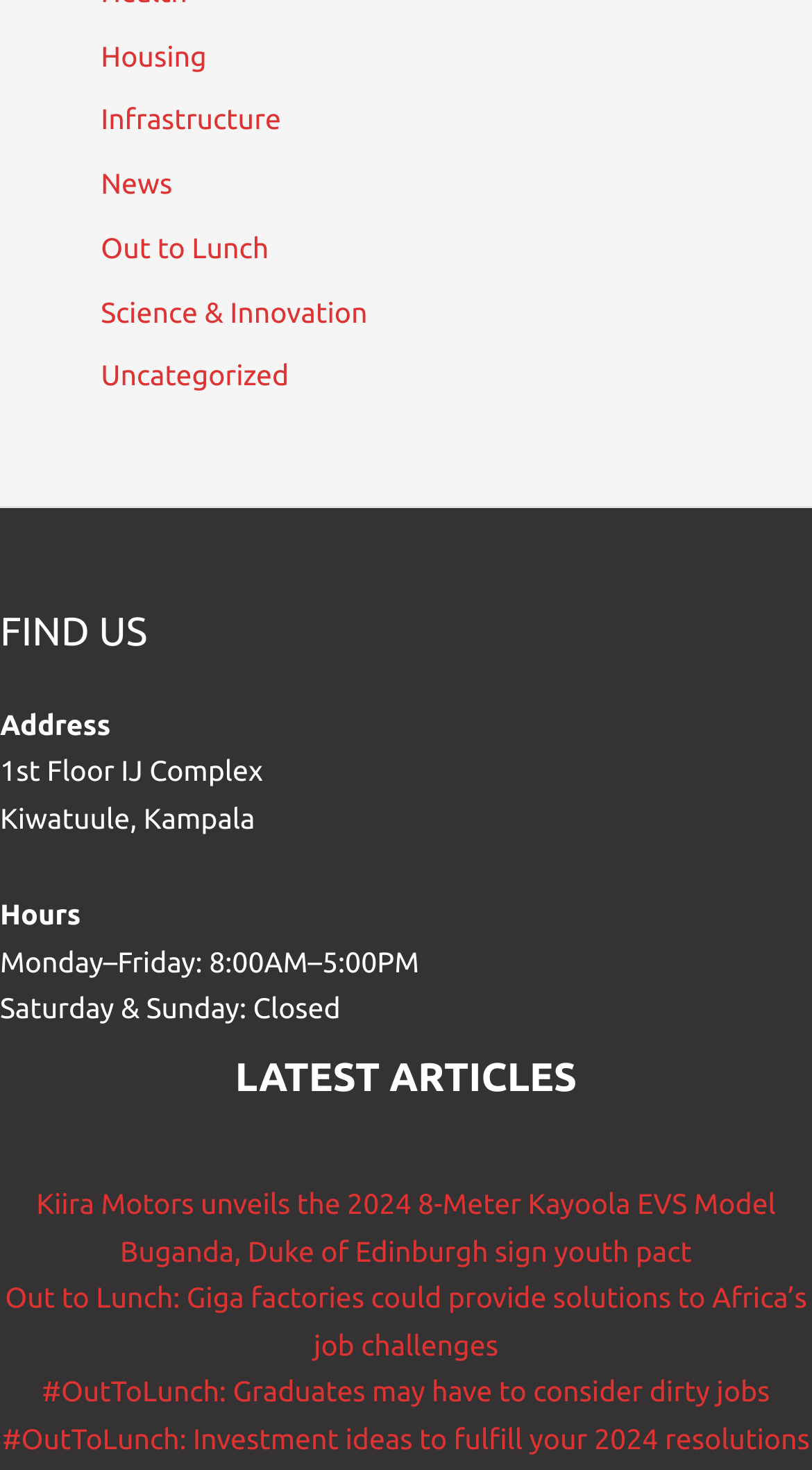What is the address of the organization?
With the help of the image, please provide a detailed response to the question.

I found the address by looking at the 'FIND US' section, which contains the address information. The address is divided into three lines: '1st Floor IJ Complex', 'Kiwatuule', and 'Kampala'.